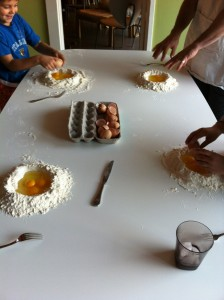What is beside the egg carton?
Using the information presented in the image, please offer a detailed response to the question.

The arrangement on the table includes an egg carton housing additional eggs, alongside which a glass tumbler is placed, adding a touch of coziness to the setting.